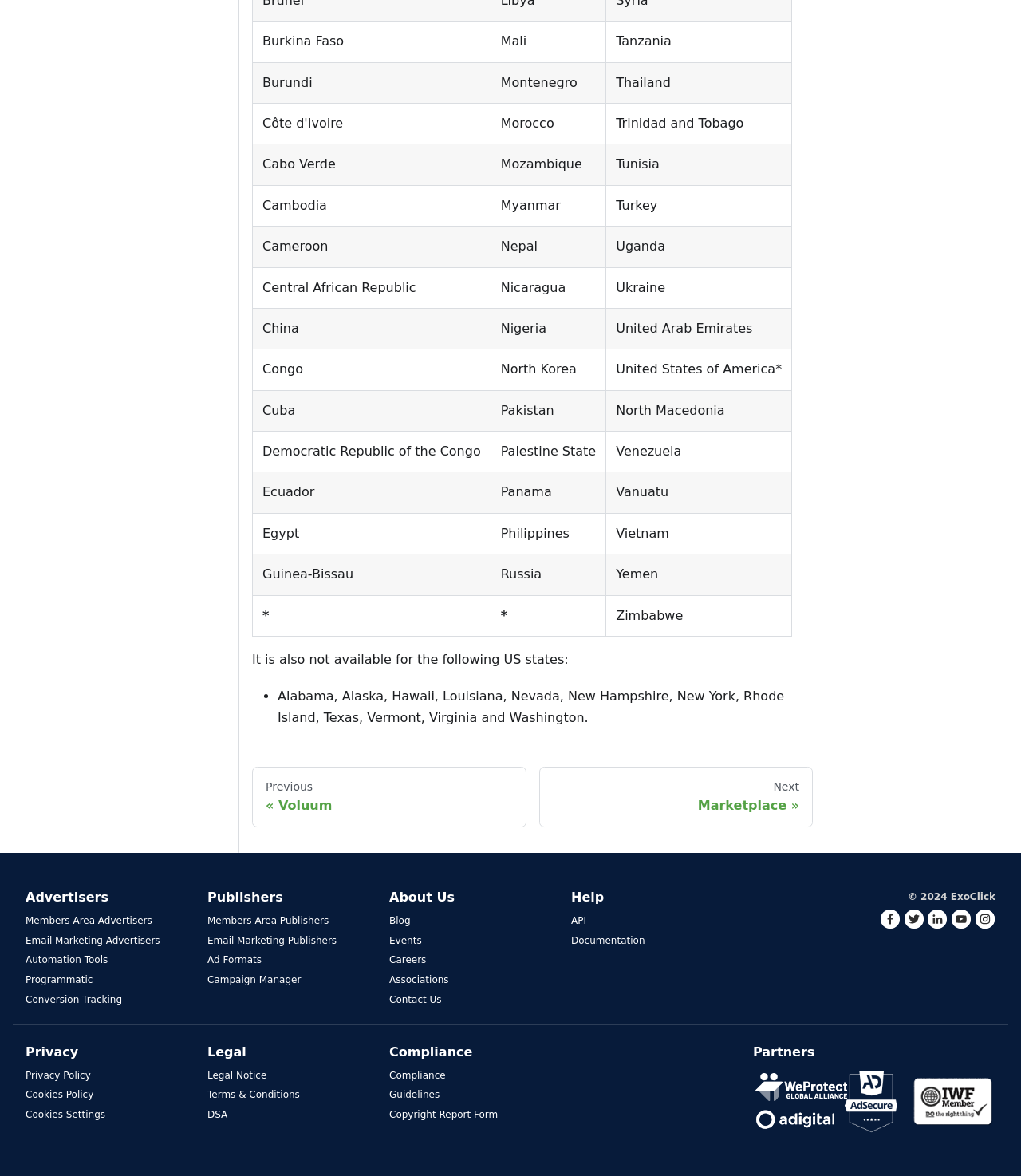Find the bounding box coordinates of the element to click in order to complete the given instruction: "Click on Ad Formats."

[0.203, 0.812, 0.256, 0.821]